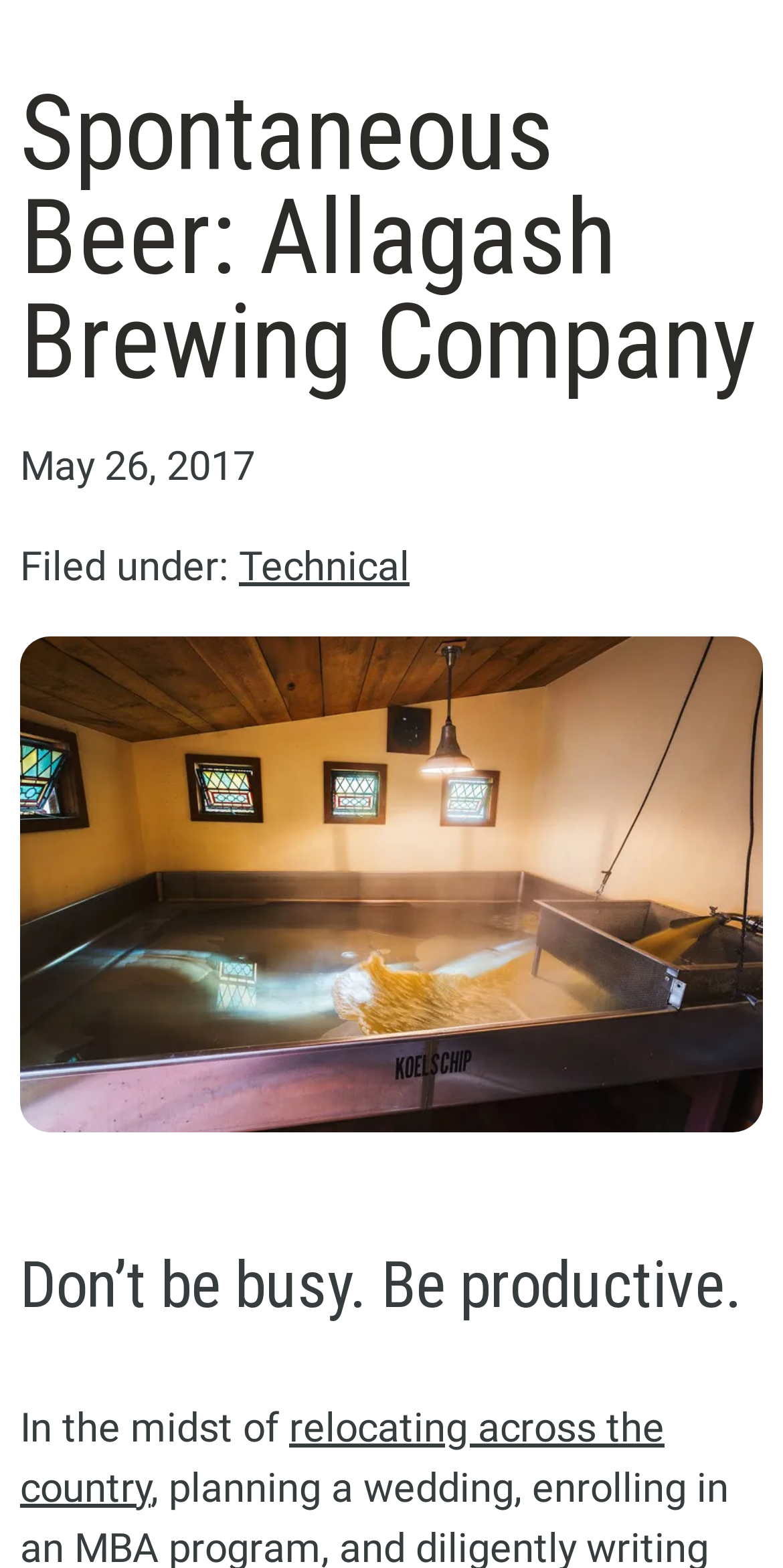Use a single word or phrase to answer the question: What is the topic of the figure?

Not specified